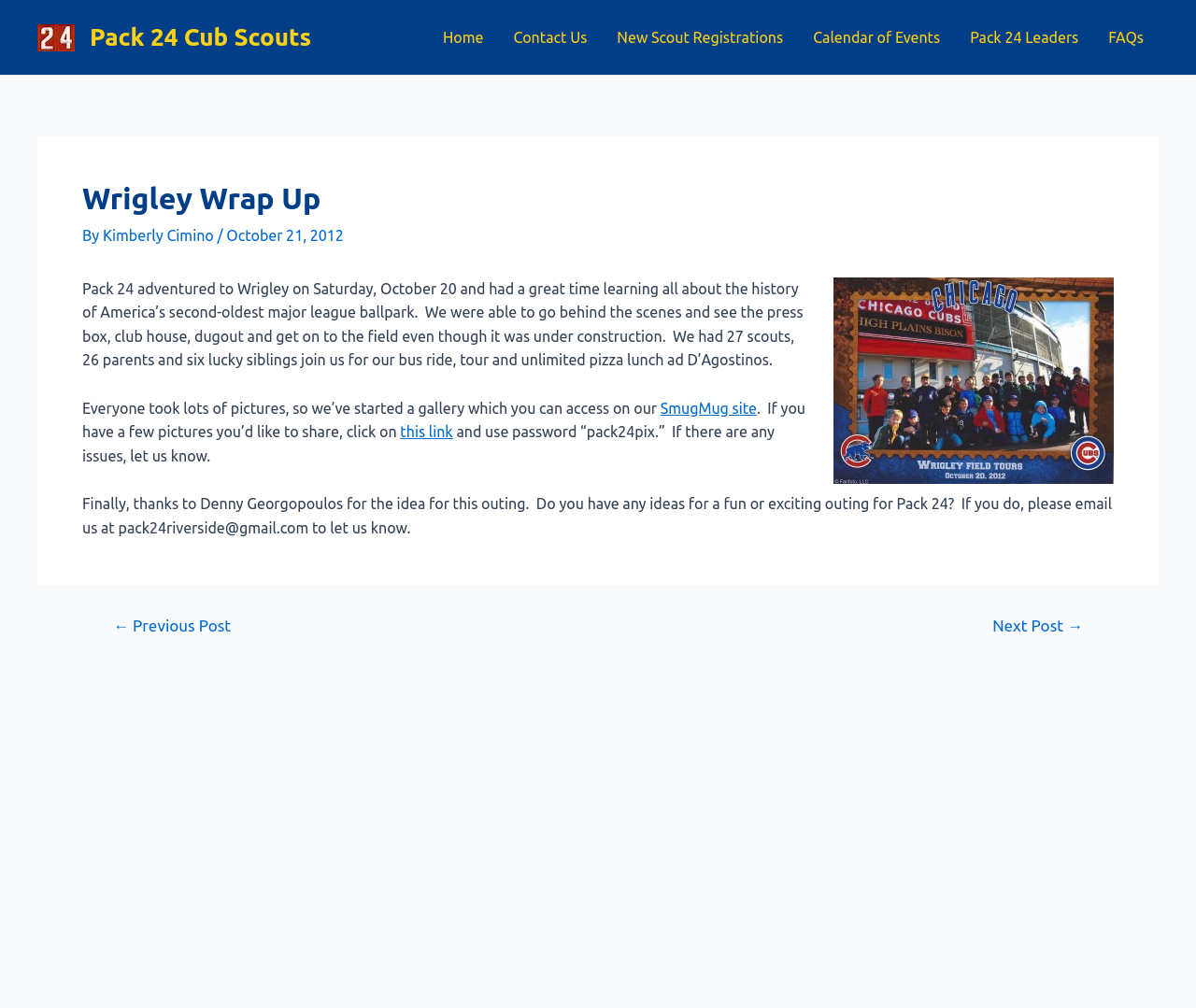Give a one-word or phrase response to the following question: What is the password to access the SmugMug site?

pack24pix